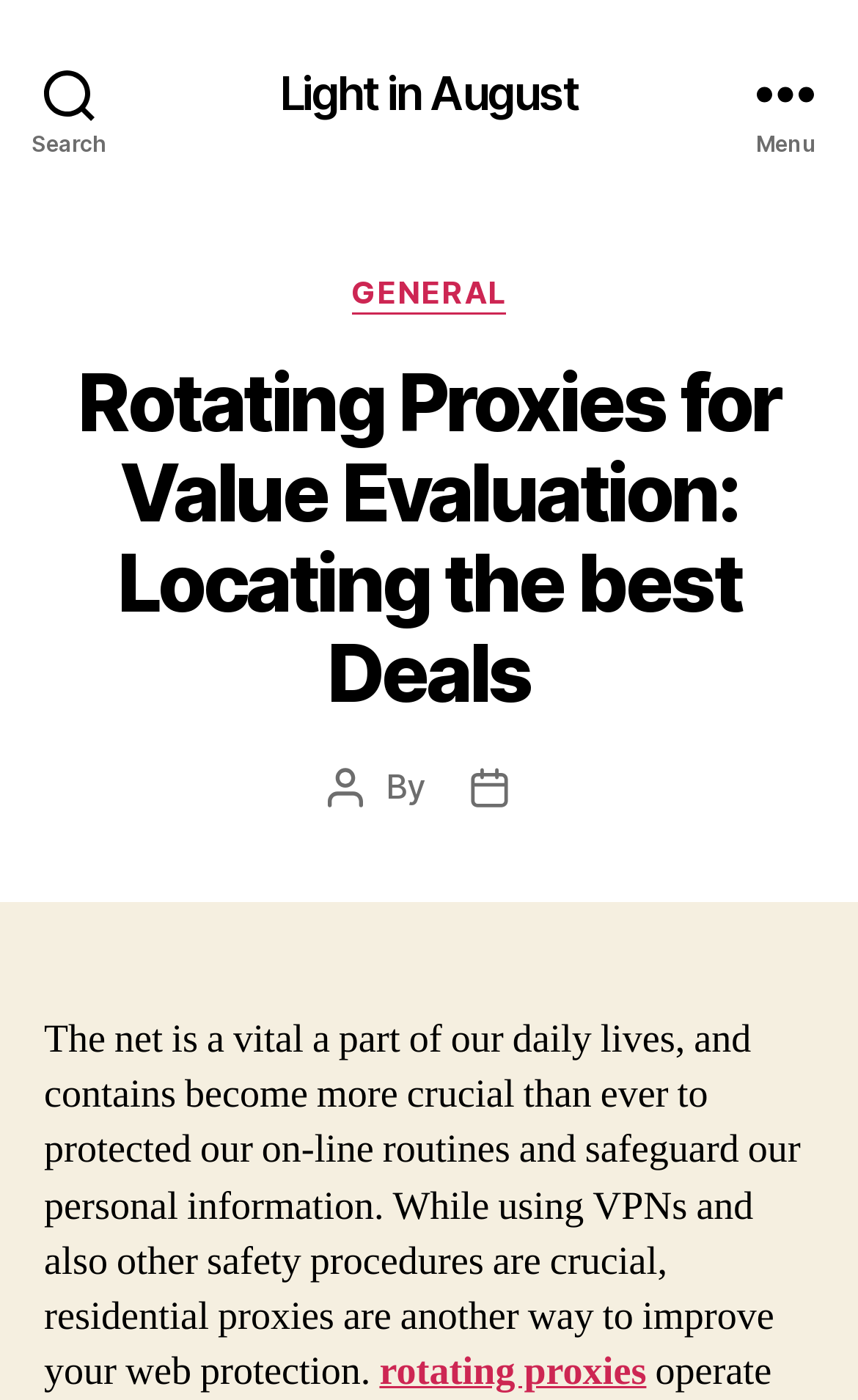Provide the bounding box coordinates of the HTML element described by the text: "Light in August".

[0.326, 0.05, 0.674, 0.083]